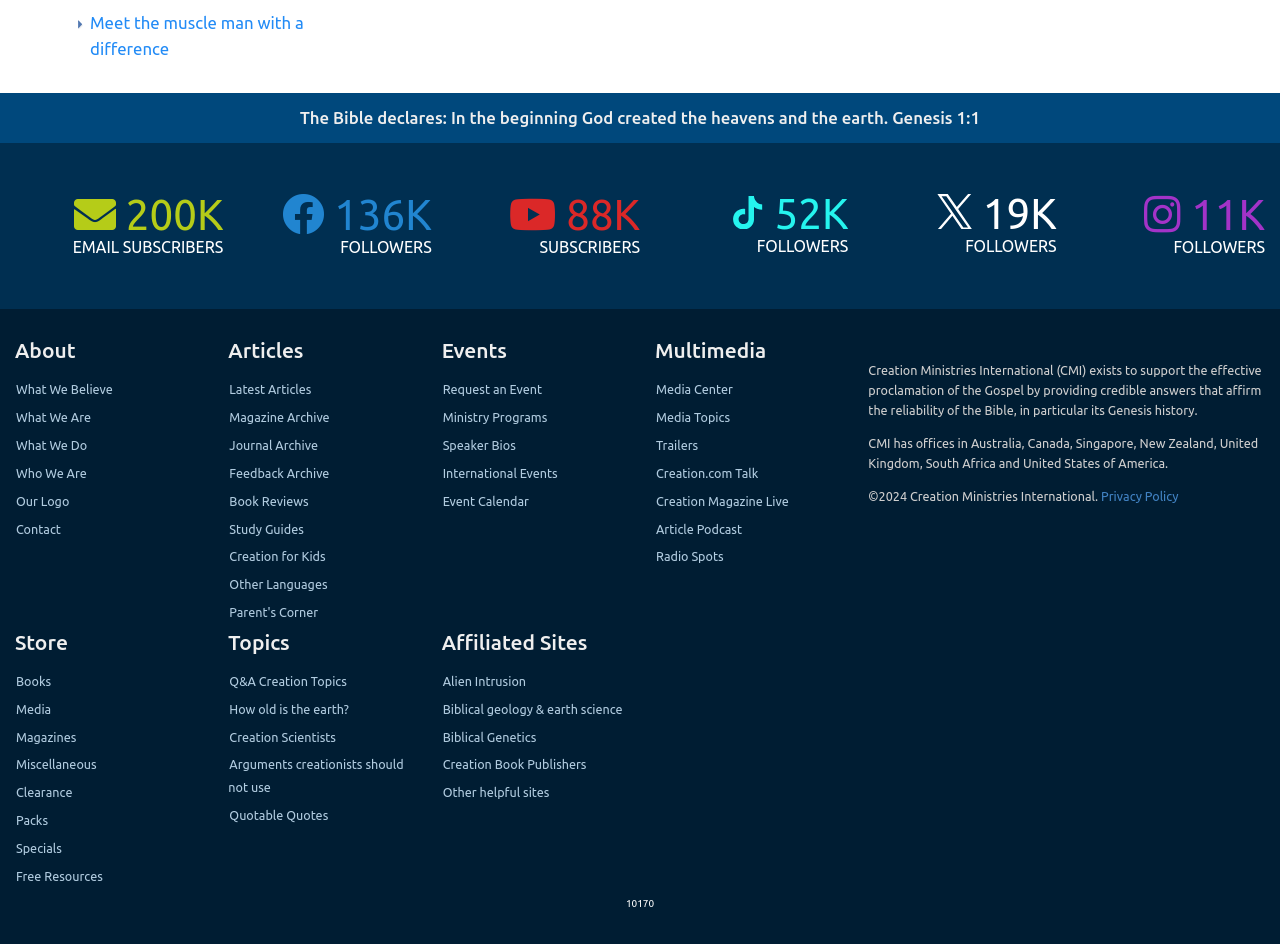How many social media followers does the organization have?
Kindly give a detailed and elaborate answer to the question.

I found the answer by looking at the links ' 200K EMAIL SUBSCRIBERS', ' 136K FOLLOWERS', ' 88K SUBSCRIBERS', '52K FOLLOWERS', '19K FOLLOWERS', and ' 11K FOLLOWERS' which indicate that the organization has over 200K social media followers.